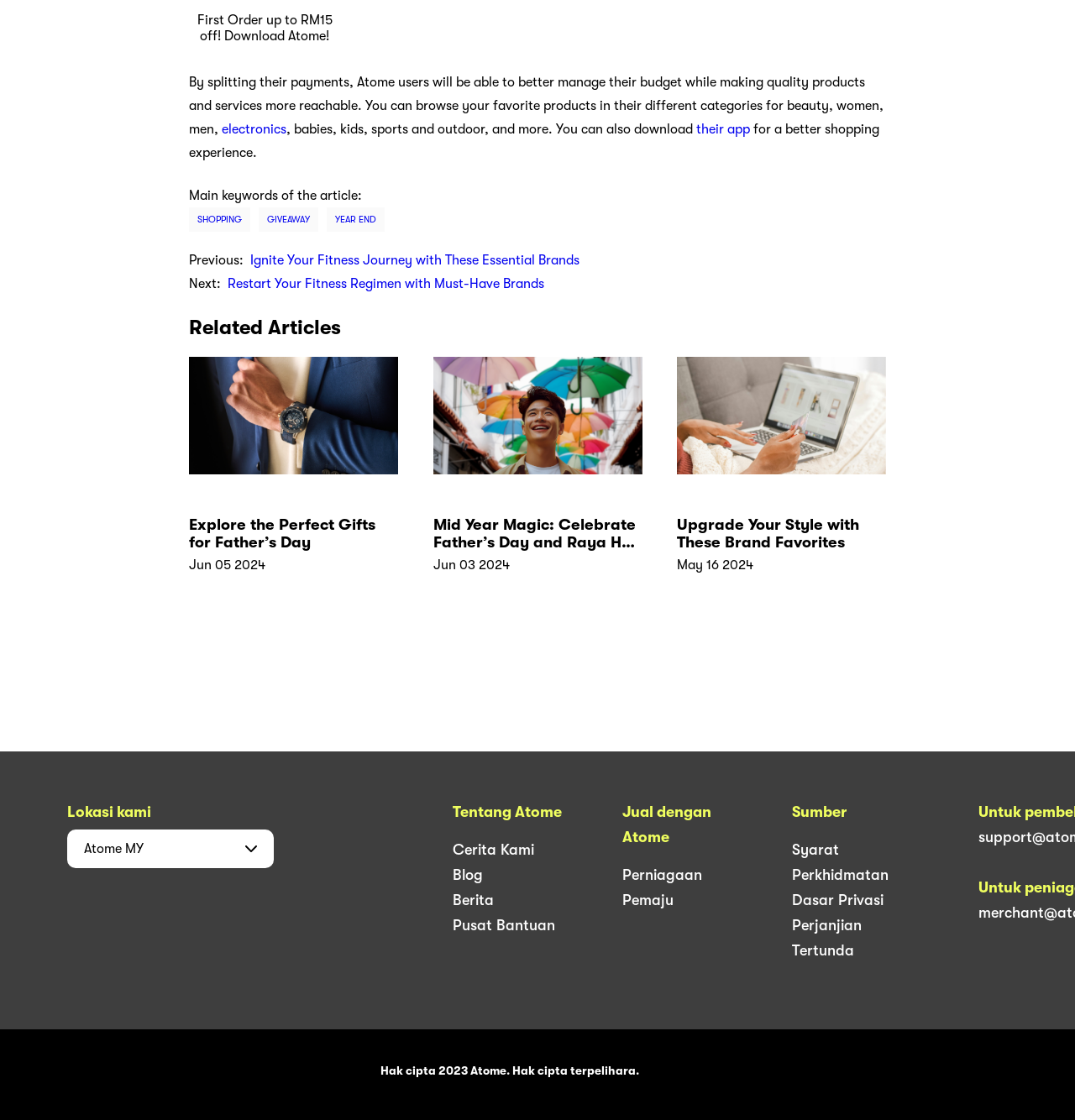Ascertain the bounding box coordinates for the UI element detailed here: "The Shoemaker Family". The coordinates should be provided as [left, top, right, bottom] with each value being a float between 0 and 1.

None